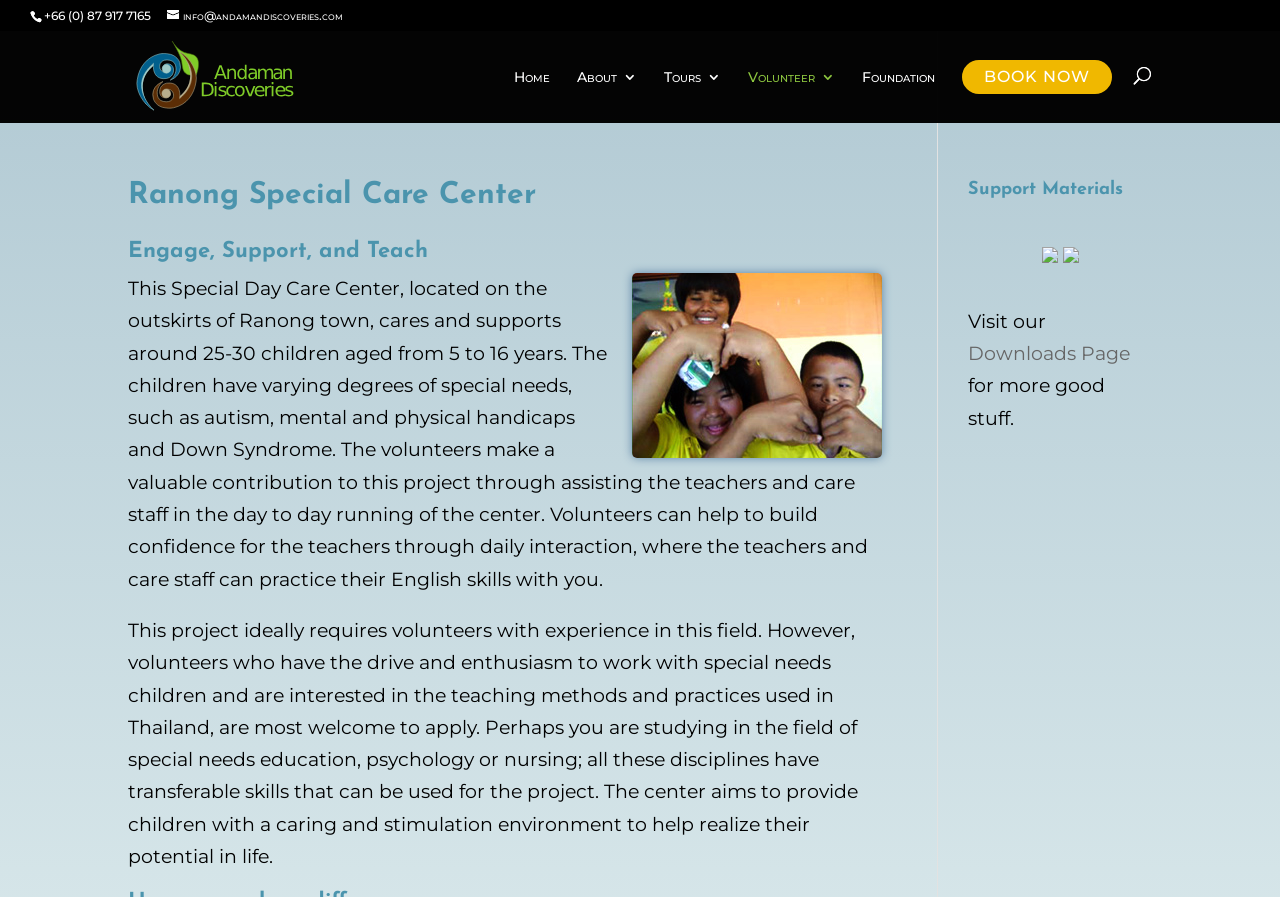Please answer the following question using a single word or phrase: 
What is located on the outskirts of Ranong town?

Ranong Special Care Center